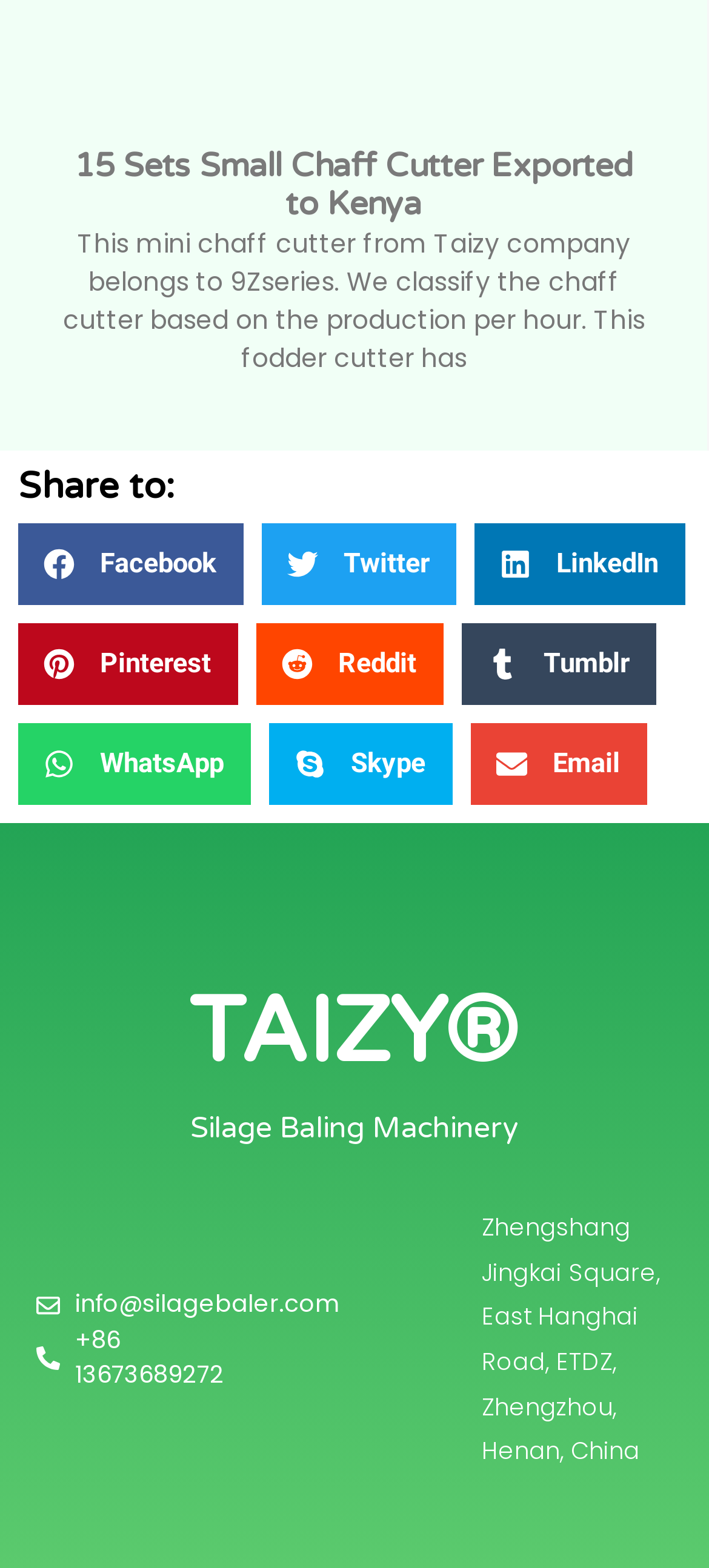Given the element description: "Twitter", predict the bounding box coordinates of this UI element. The coordinates must be four float numbers between 0 and 1, given as [left, top, right, bottom].

[0.369, 0.334, 0.644, 0.386]